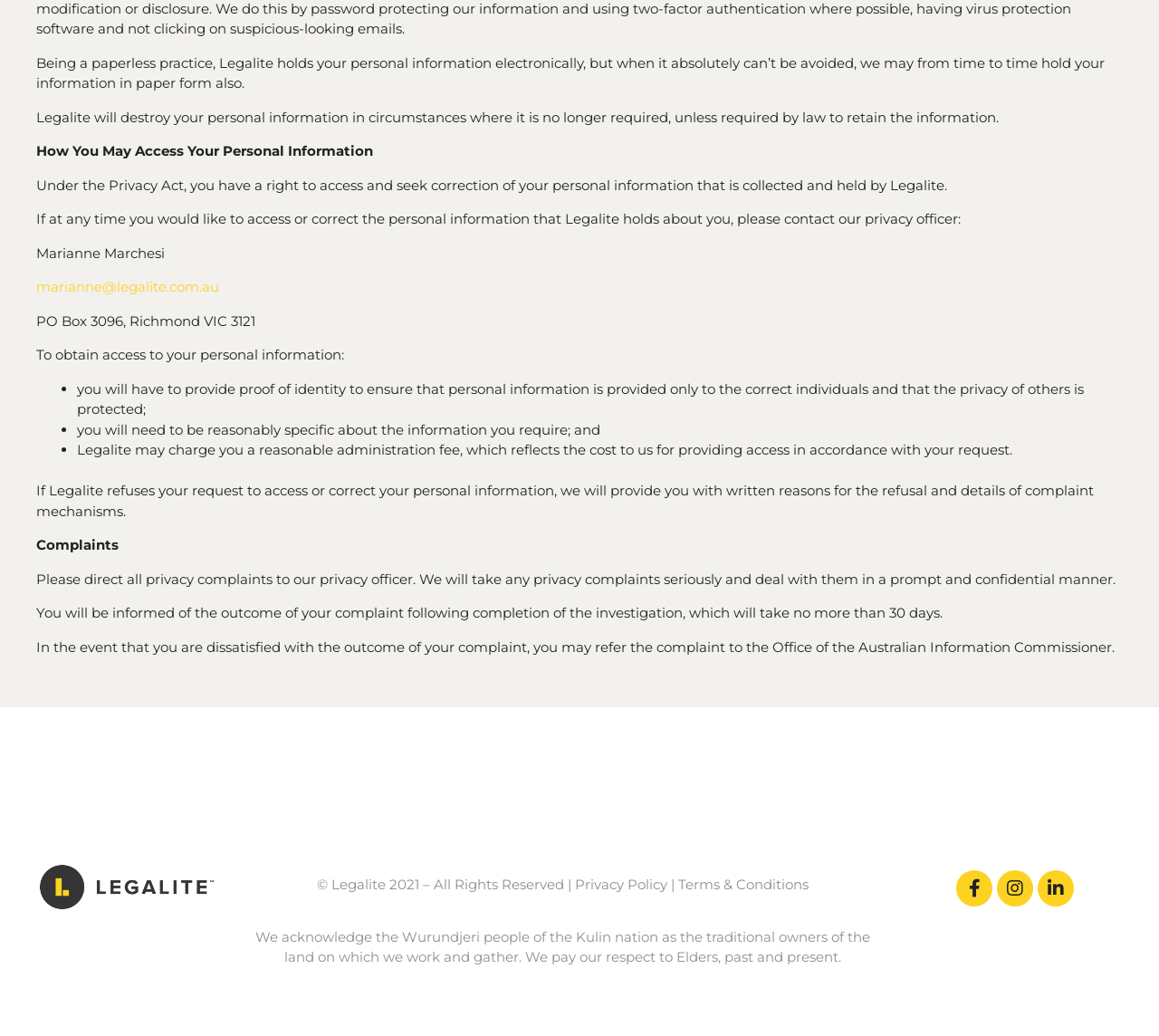Locate the bounding box of the UI element with the following description: "aria-label="linked in" title="linked in"".

[0.895, 0.84, 0.927, 0.875]